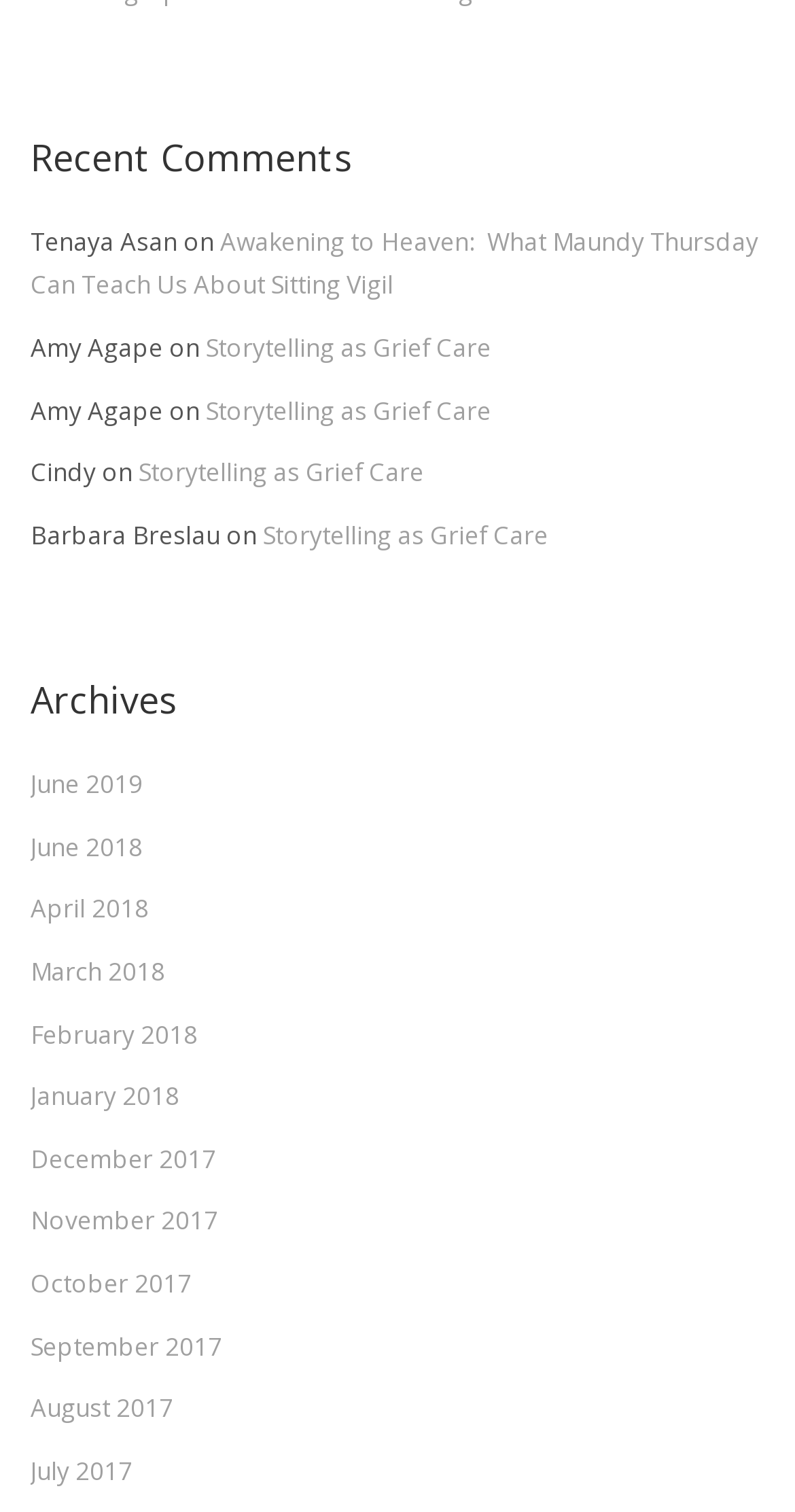Please provide the bounding box coordinates for the element that needs to be clicked to perform the following instruction: "visit June 2019 archive". The coordinates should be given as four float numbers between 0 and 1, i.e., [left, top, right, bottom].

[0.038, 0.505, 0.179, 0.534]